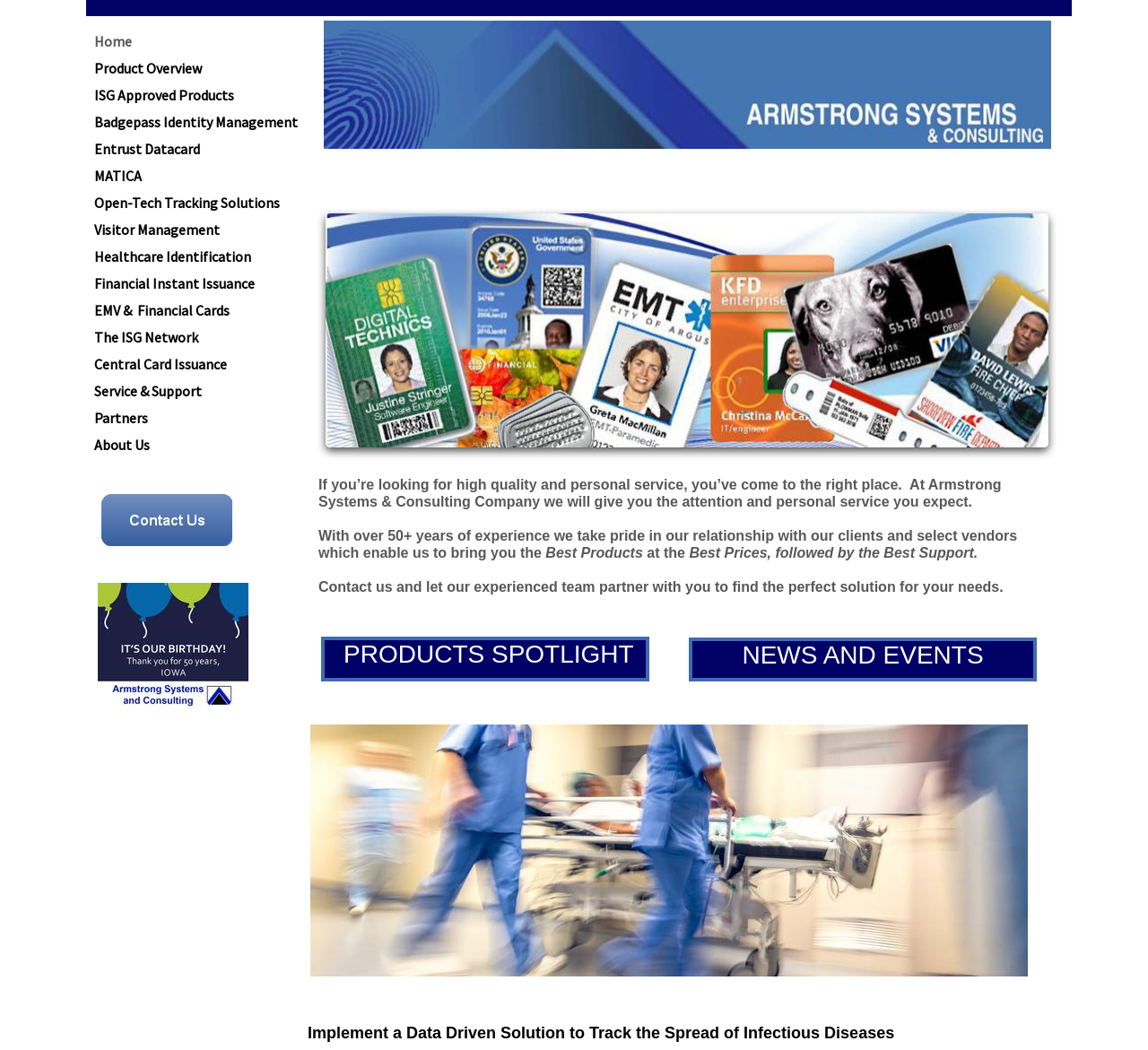Craft a detailed narrative of the webpage's structure and content.

The webpage is for Armstrong Systems & Consulting Company, located in Davenport, IA 52807. At the top, there is a layout table that spans almost the entire width of the page. Below this, there is a smaller layout table that contains a series of links, each with a corresponding image. These links are arranged in a vertical column, with the first link, "Home", at the top, followed by "Product Overview", "ISG Approved Products", and so on, all the way down to "Partners" at the bottom. Each link has two small images associated with it, one above the other. The links and images are evenly spaced and take up about a third of the page's width, leaving some empty space on either side.